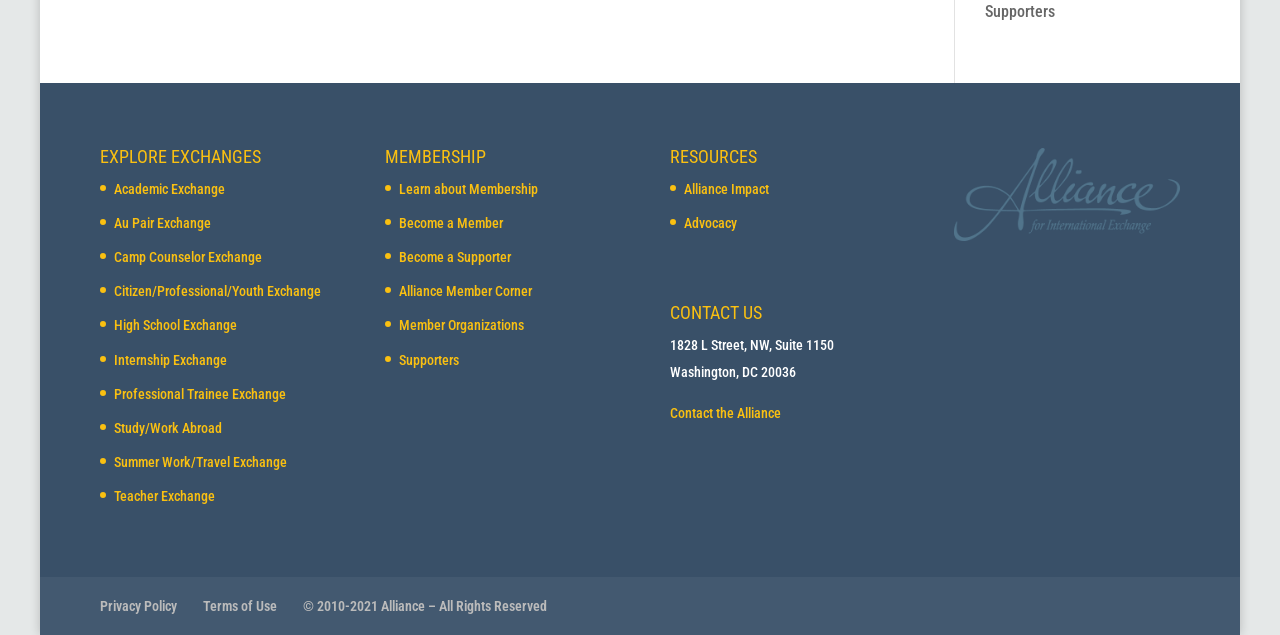How many membership links are there?
Answer the question with a single word or phrase by looking at the picture.

5